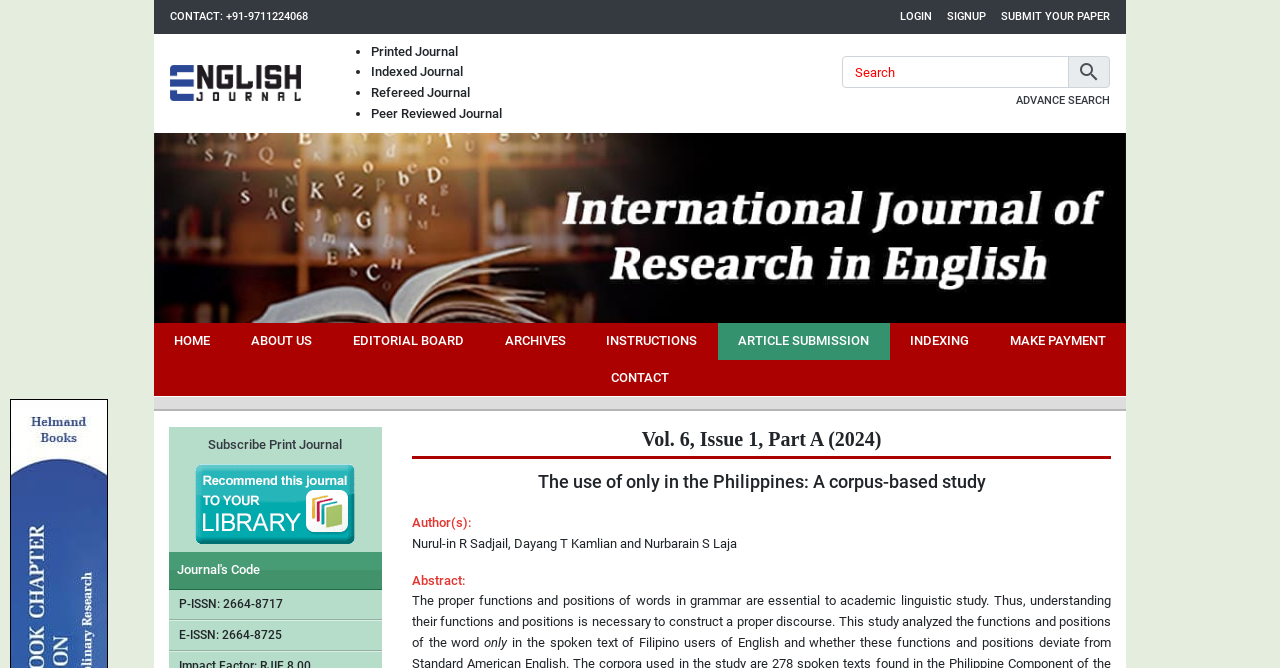Create a detailed description of the webpage's content and layout.

The webpage appears to be a research article page from the International Journal of Research in English. At the top, there is a contact information "CONTACT: +91-9711224068" and three links: "LOGIN", "SIGNUP", and "SUBMIT YOUR PAPER". Next to these links, there is a logo of the International Journal of Research in English.

Below the logo, there are four bullet points listing the journal's features: "Printed Journal", "Indexed Journal", "Refereed Journal", and "Peer Reviewed Journal". 

On the right side of the page, there is a search box with a button next to it. Below the search box, there is an "ADVANCE SEARCH" link.

The main content of the page is divided into two sections. The top section has a large image of the journal's cover and a navigation menu with links to "HOME", "ABOUT US", "EDITORIAL BOARD", "ARCHIVES", "INSTRUCTIONS", "ARTICLE SUBMISSION", "INDEXING", "MAKE PAYMENT", and "CONTACT".

The bottom section has the article's title "The use of only in the Philippines: A corpus-based study" and its author information "Author(s): Nurul-in R Sadjail, Dayang T Kamlian and Nurbarain S Laja". Below the author information, there is an abstract of the article, which discusses the importance of understanding the functions and positions of words in grammar. The abstract is followed by a highlighted keyword "only".

At the bottom of the page, there are two lines of text displaying the journal's ISSN numbers: "P-ISSN: 2664-8717" and "E-ISSN: 2664-8725".